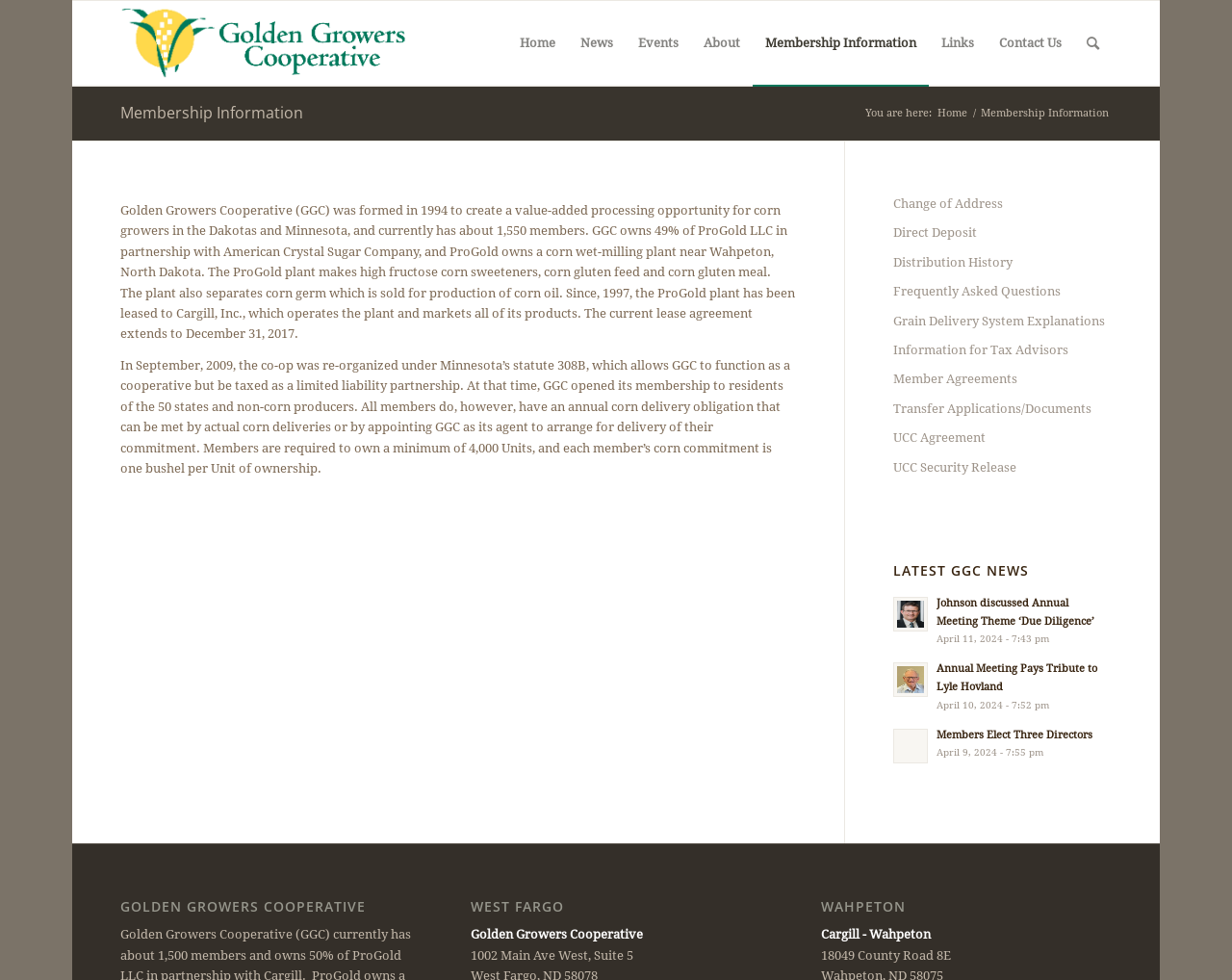Answer with a single word or phrase: 
What is the name of the cooperative?

Golden Growers Cooperative